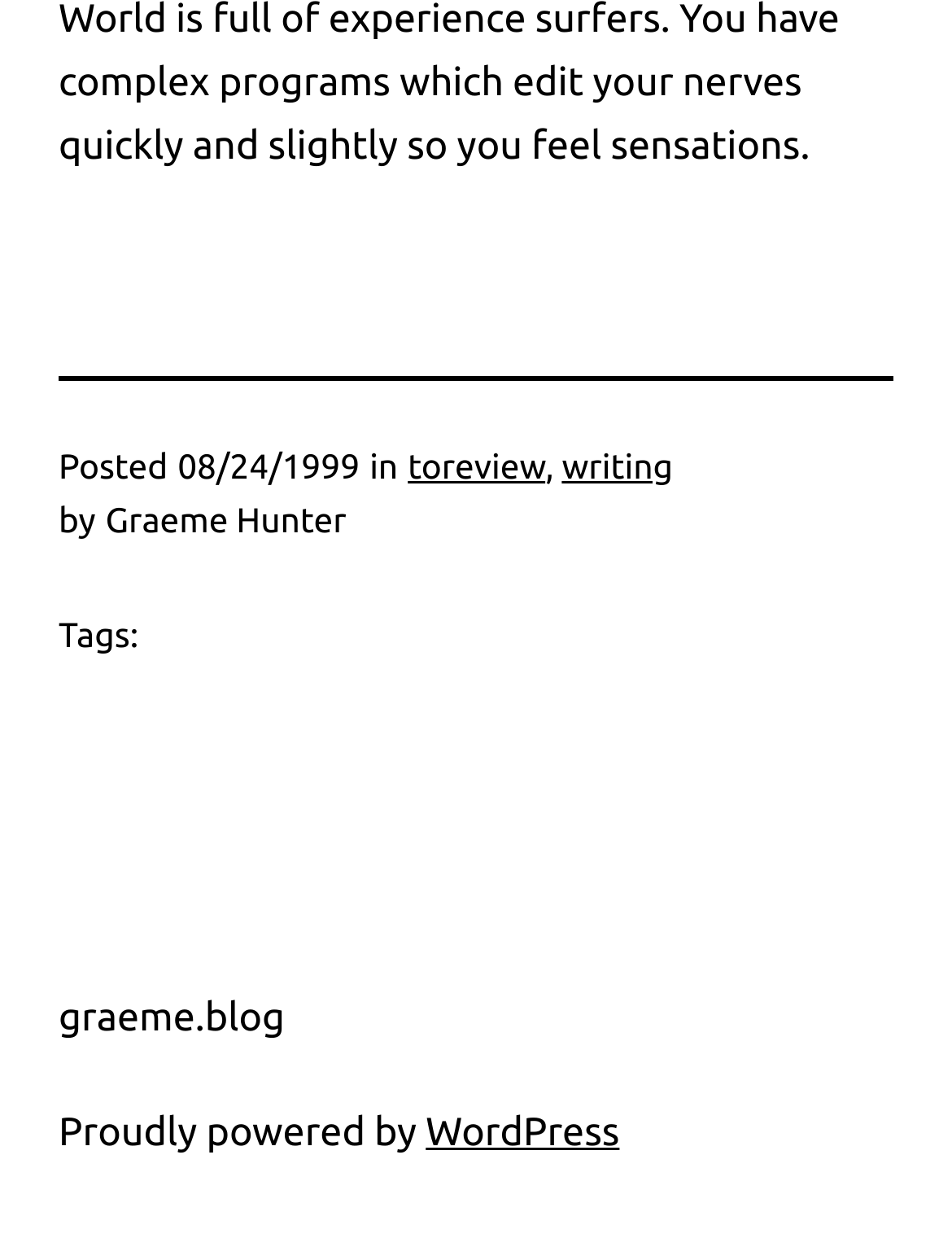What is the date of the post?
Answer the question with a detailed and thorough explanation.

I found the date of the post by looking at the StaticText element with the OCR text '08/24/1999' which is a child of the time element.